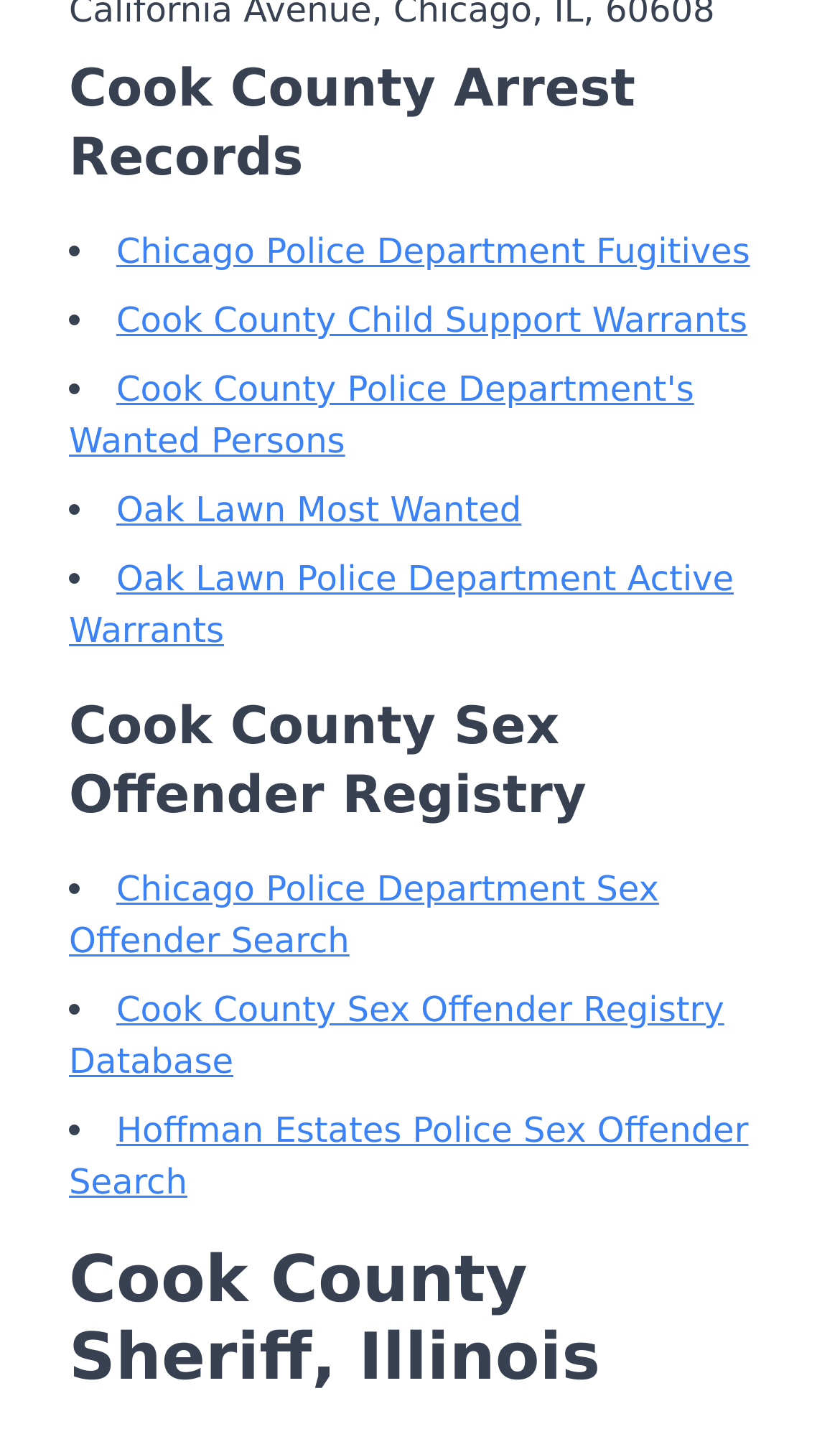Please locate the bounding box coordinates of the element's region that needs to be clicked to follow the instruction: "View Chicago Police Department Fugitives". The bounding box coordinates should be provided as four float numbers between 0 and 1, i.e., [left, top, right, bottom].

[0.138, 0.161, 0.893, 0.19]